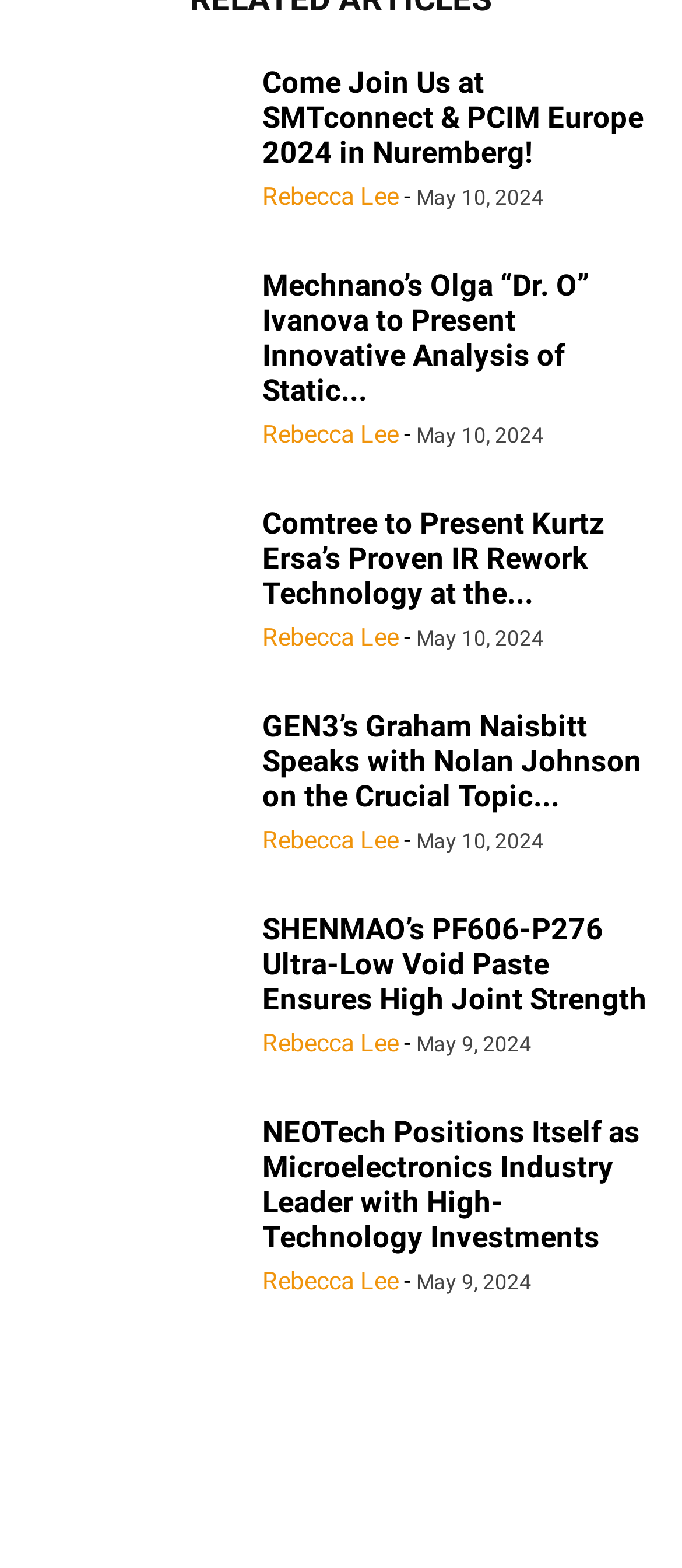Who is the author of the first article?
Provide a one-word or short-phrase answer based on the image.

Rebecca Lee